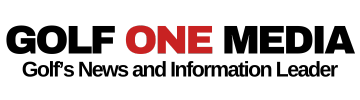What type of community does the platform cater to?
Answer the question with a detailed explanation, including all necessary information.

The logo and tagline of GOLF ONE MEDIA indicate that the platform is dedicated to delivering insights, updates, and resources related to golf, which implies that it caters to the golfing community, including enthusiasts and professionals.